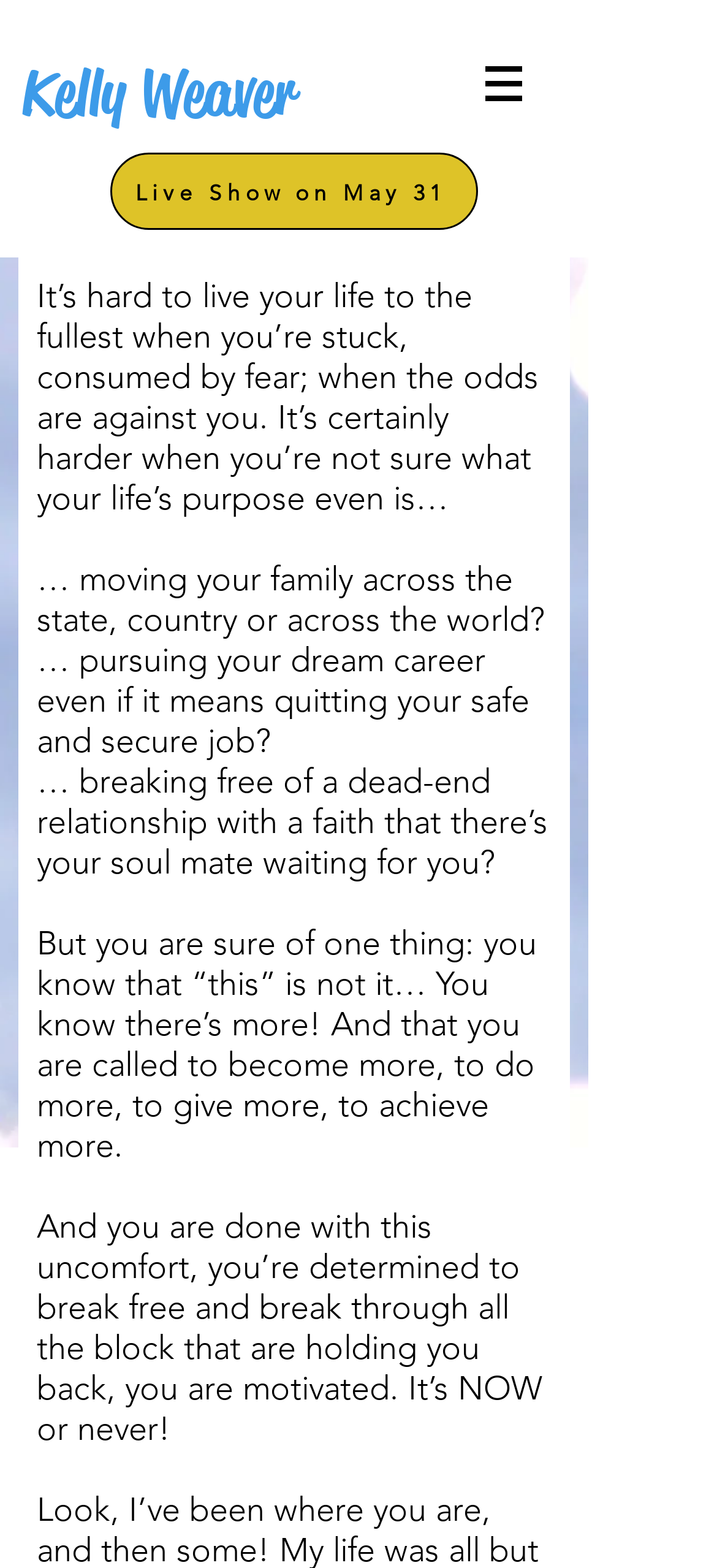What is the tone of the text on the webpage?
Please respond to the question with a detailed and thorough explanation.

The text on the webpage uses phrases such as 'you know there's more' and 'it's NOW or never', which suggests a motivational and encouraging tone, urging the reader to take action and make a change in their life.